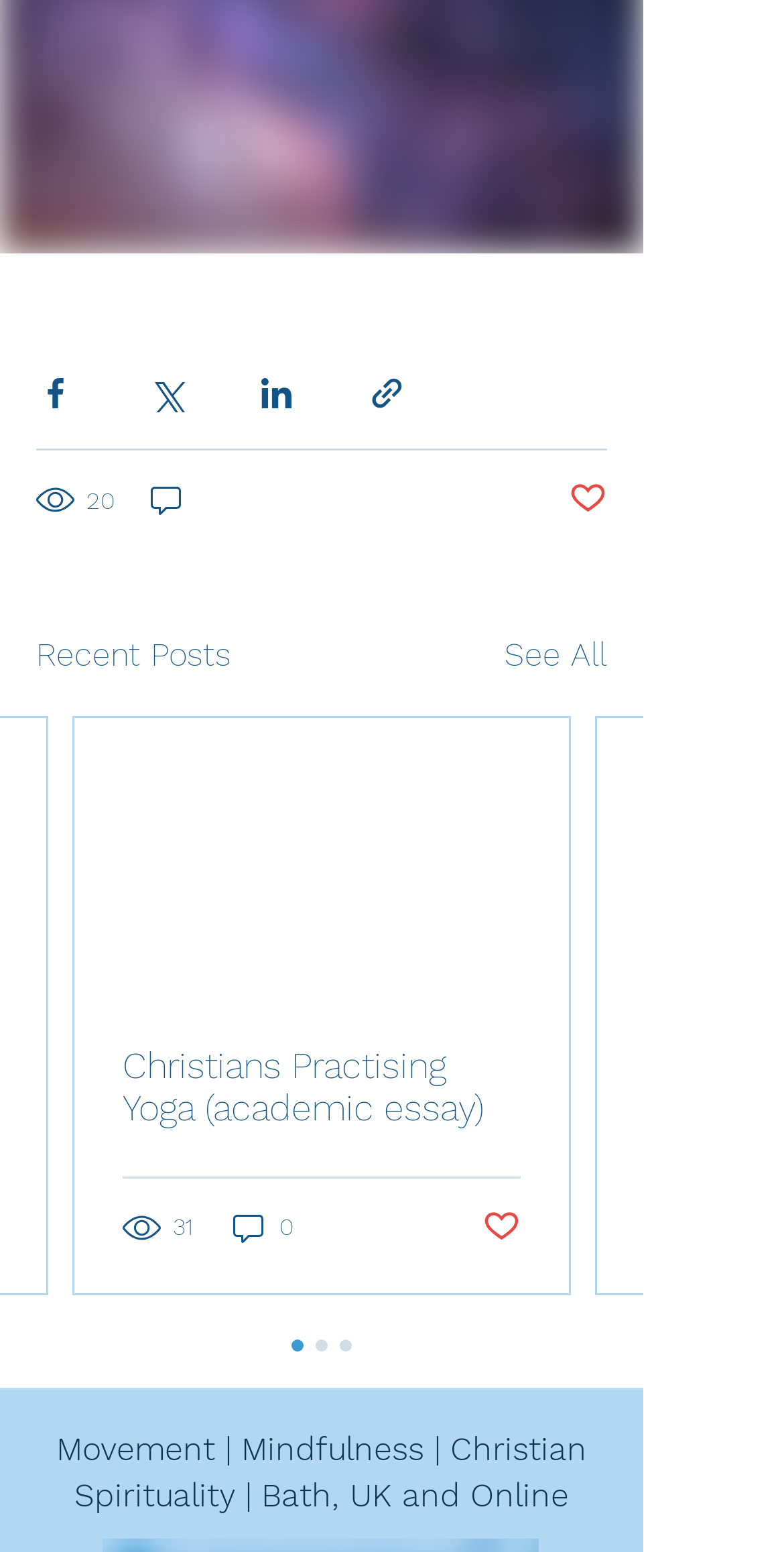Use a single word or phrase to answer this question: 
How many views does the first post have?

31 views